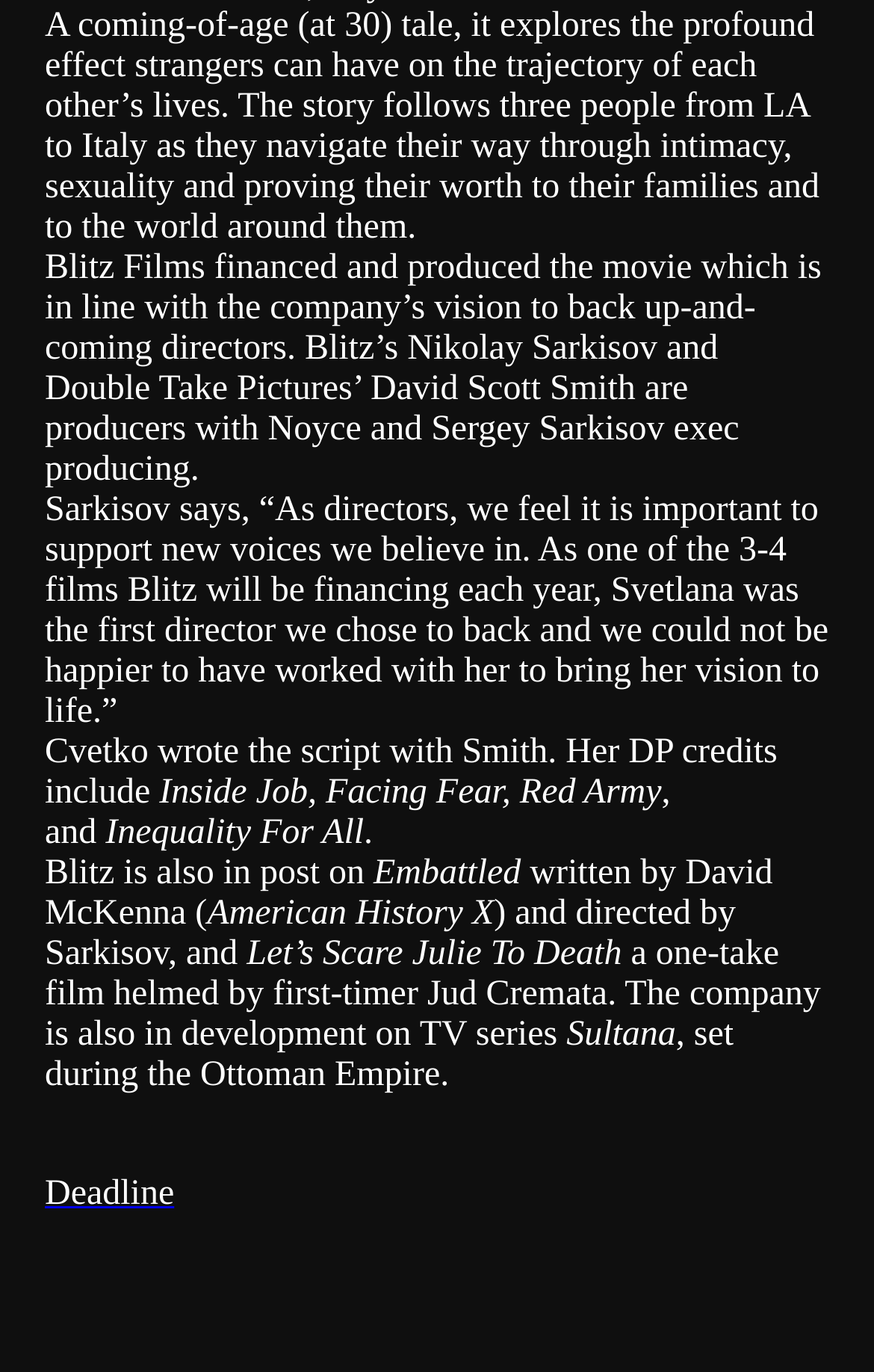Reply to the question with a single word or phrase:
What is the company that financed and produced the movie?

Blitz Films